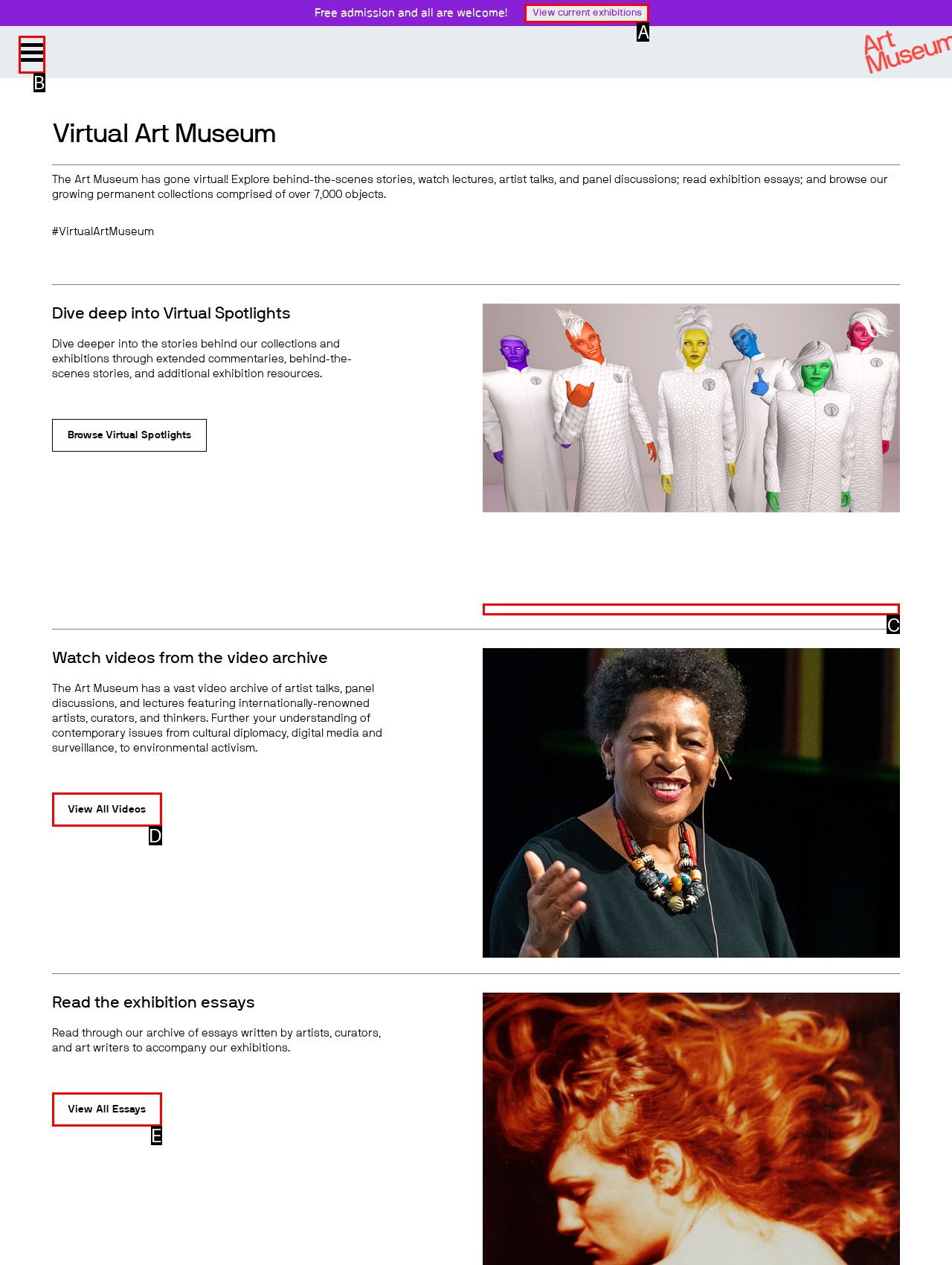Match the element description: Menu to the correct HTML element. Answer with the letter of the selected option.

B